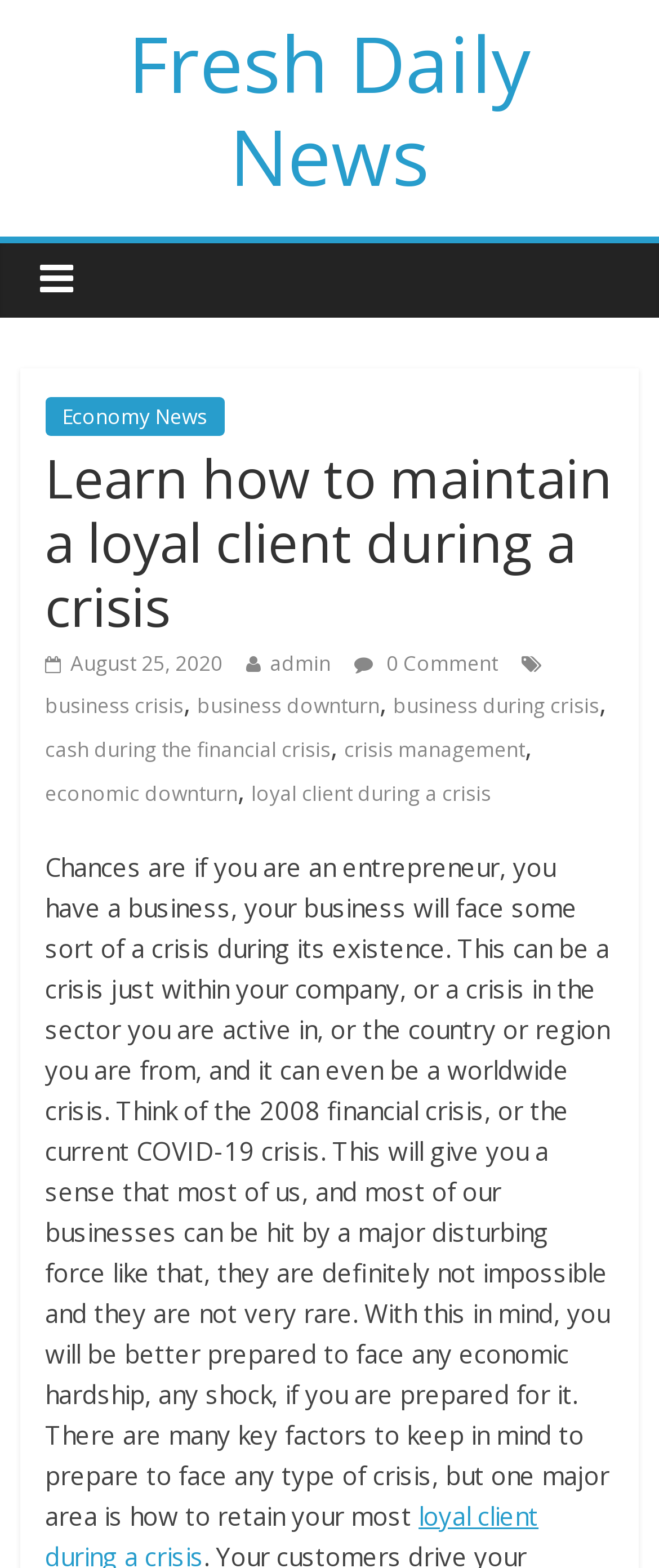Give a concise answer using only one word or phrase for this question:
What is the category of news on this webpage?

Economy News